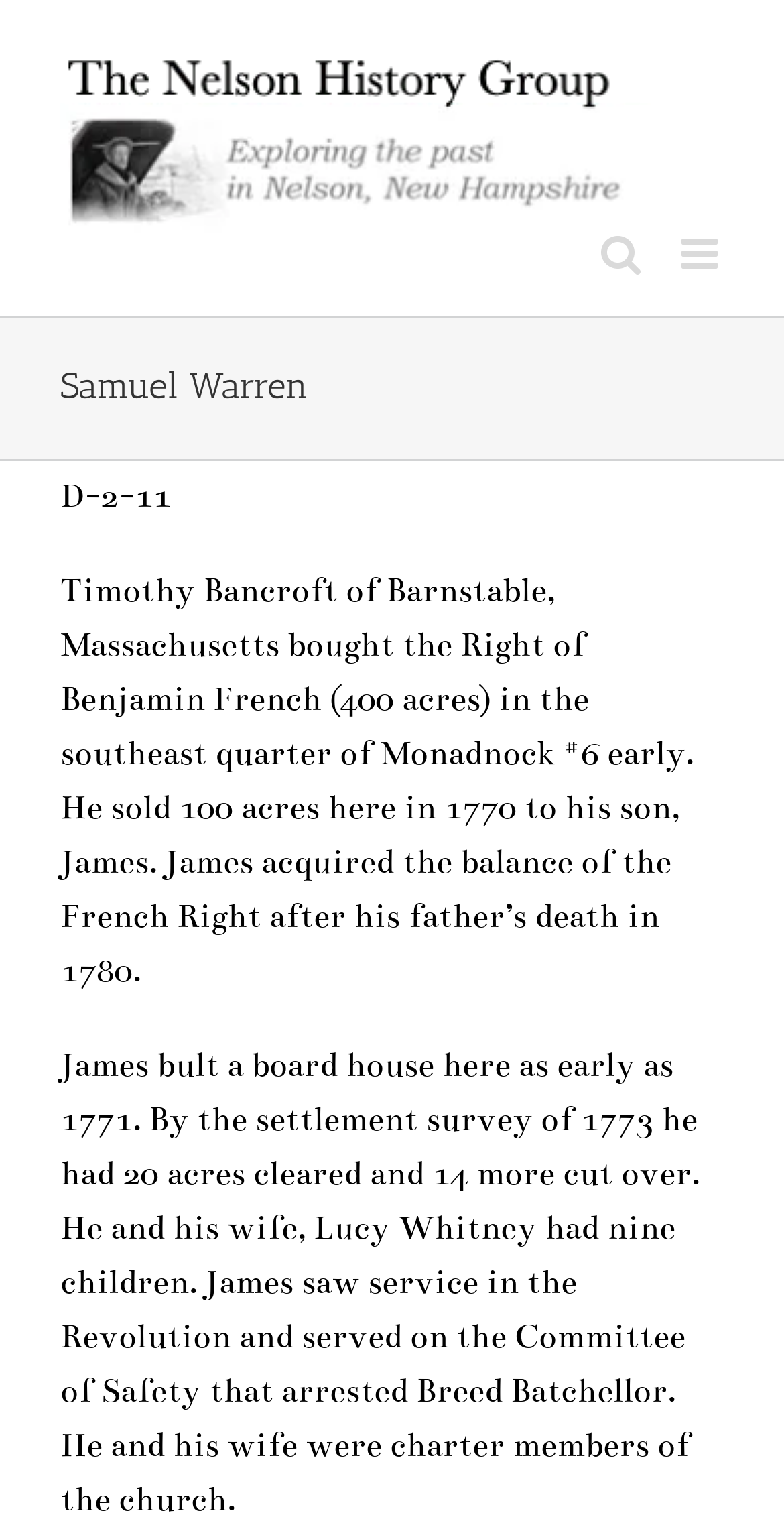Create an in-depth description of the webpage, covering main sections.

The webpage is about Samuel Warren, with a focus on his history. At the top left corner, there is a Nelson History logo, which is an image linked to the Nelson History website. Next to the logo, there are two links: "Toggle mobile menu" and "Toggle mobile search", which are positioned at the top right corner.

Below the top navigation bar, there is a page title bar that spans the entire width of the page. Within this bar, the title "Samuel Warren" is prominently displayed. Below the title, there are three blocks of text that provide information about Timothy Bancroft, who bought land in Monadnock #6, and his son James, who acquired the remaining land after his father's death. The text also mentions James' service in the Revolution and his role in the Committee of Safety.

The text is organized into three paragraphs, with the first paragraph describing Timothy Bancroft's purchase of land, the second paragraph detailing James' acquisition of the remaining land and his building of a board house, and the third paragraph providing information about James' service in the Revolution and his family.